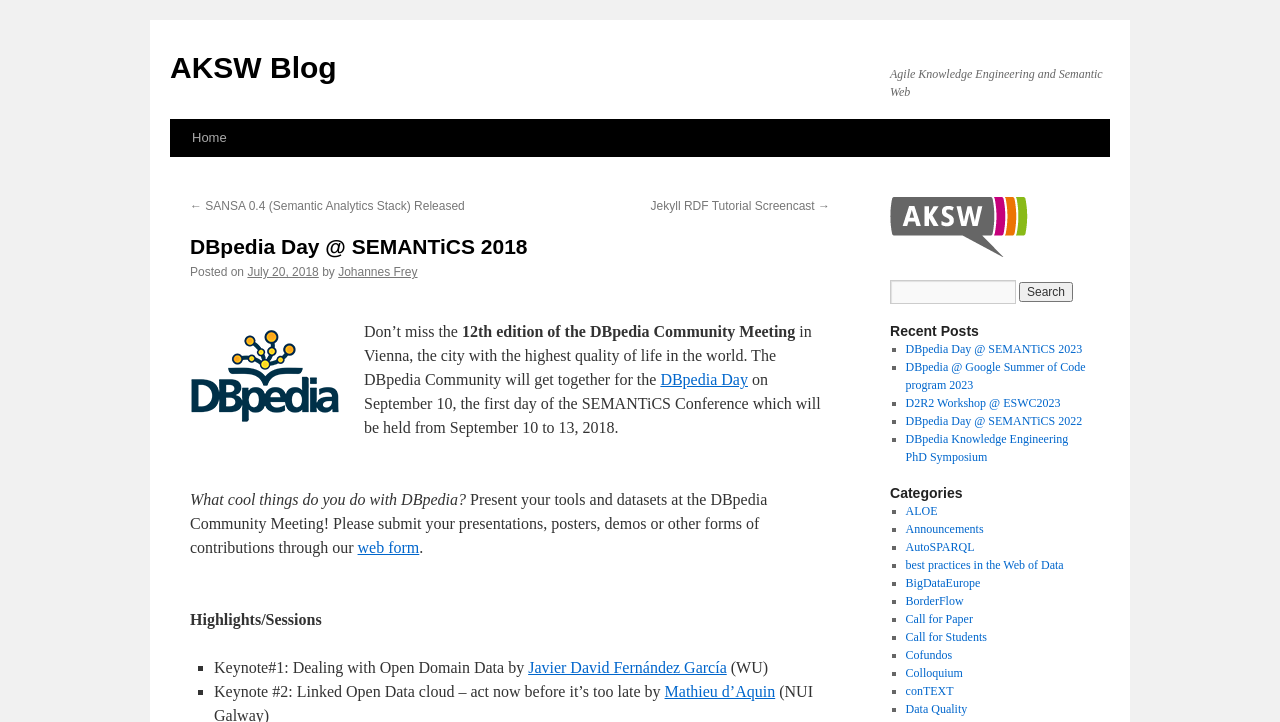Identify and provide the title of the webpage.

DBpedia Day @ SEMANTiCS 2018